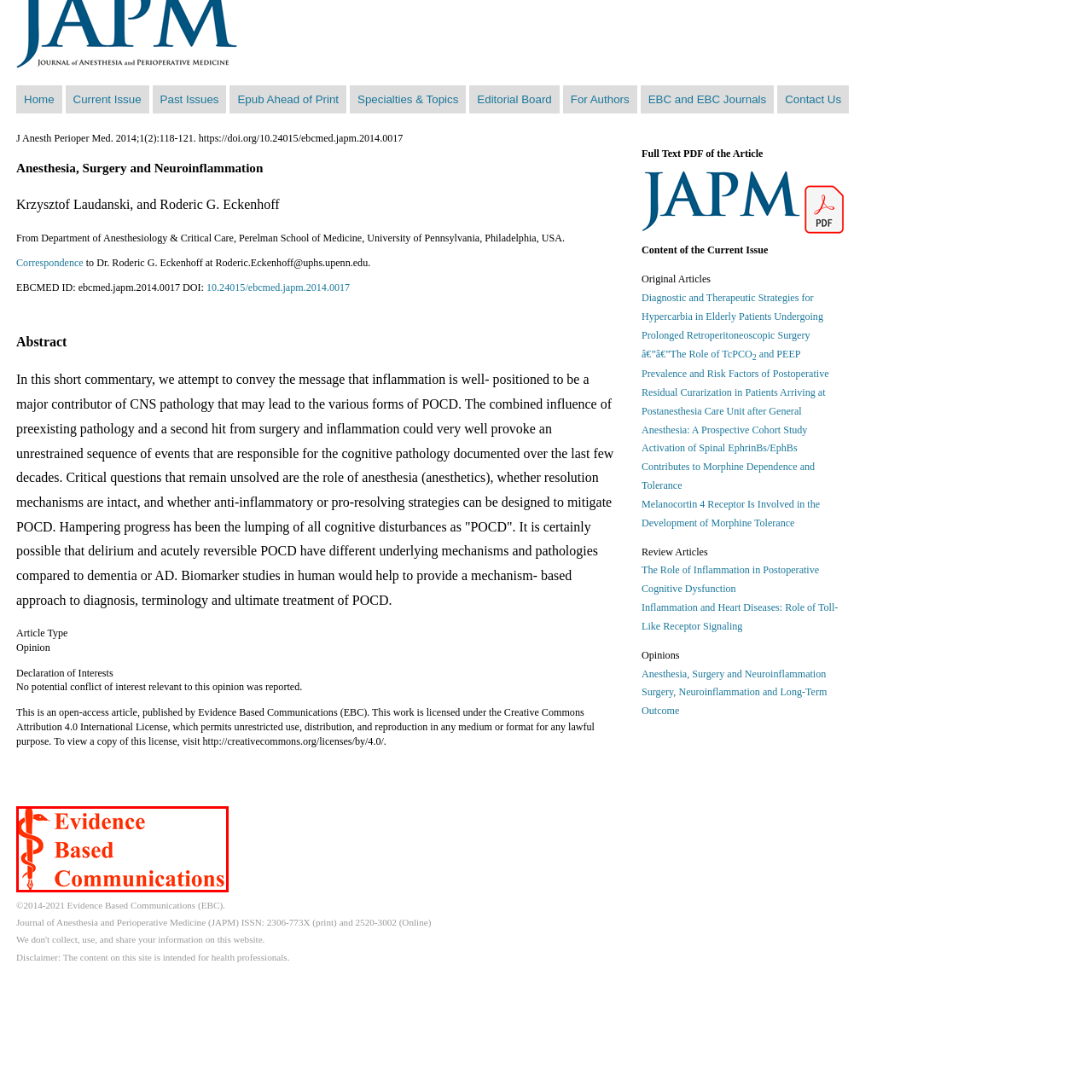Focus on the image surrounded by the red bounding box, please answer the following question using a single word or phrase: What symbol is incorporated in the logo?

Caduceus